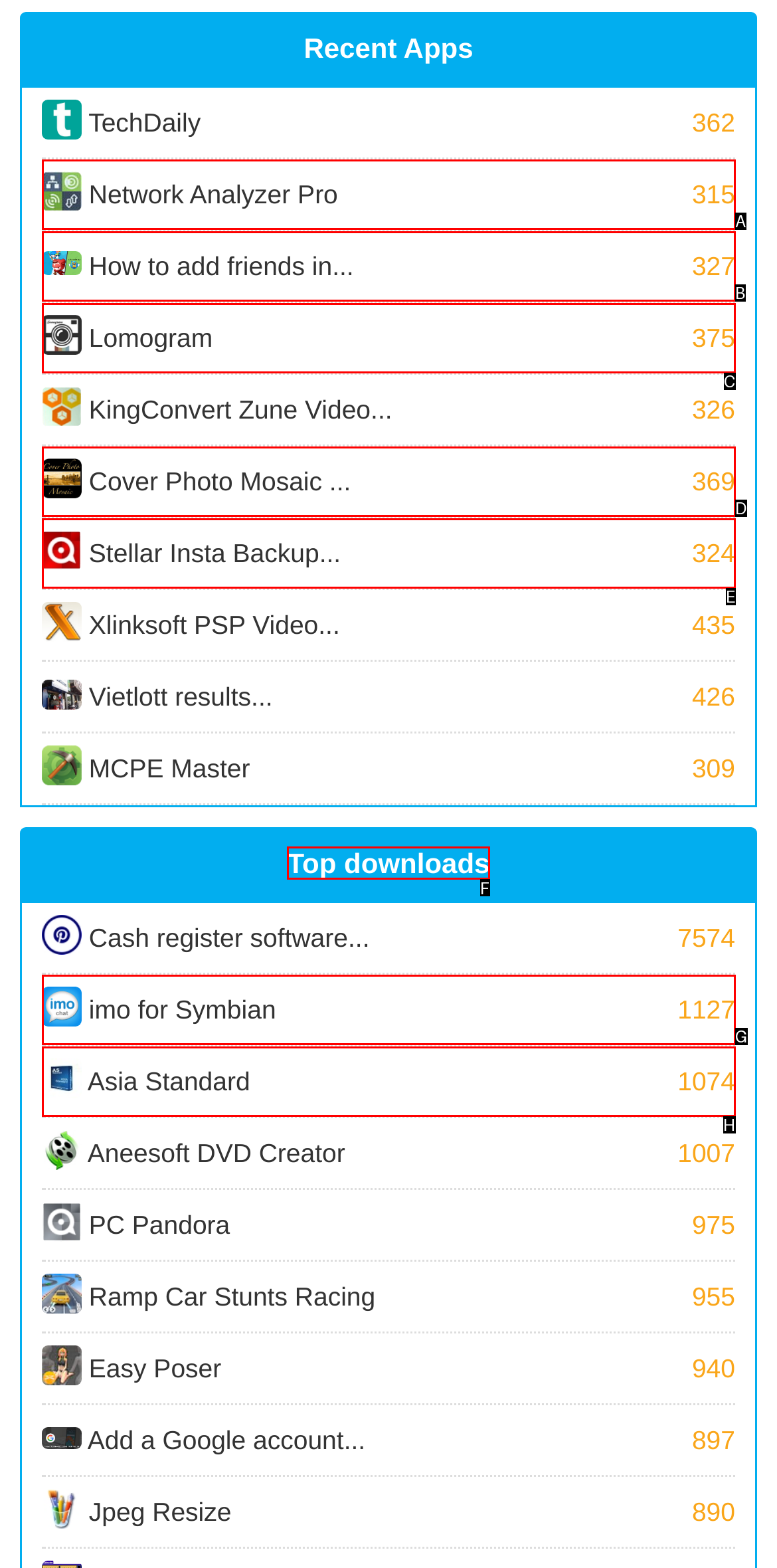Select the proper HTML element to perform the given task: View top downloads Answer with the corresponding letter from the provided choices.

F